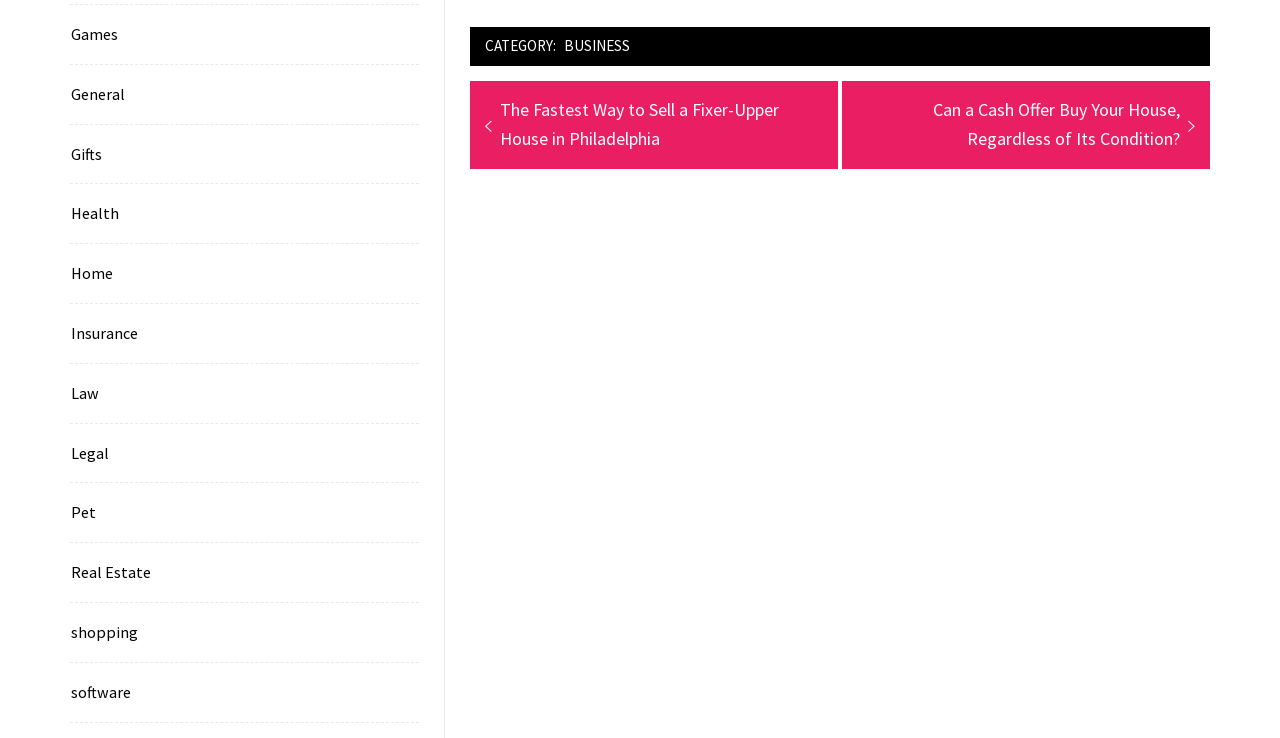Please locate the bounding box coordinates of the element that should be clicked to complete the given instruction: "View posts in Real Estate category".

[0.051, 0.756, 0.118, 0.795]